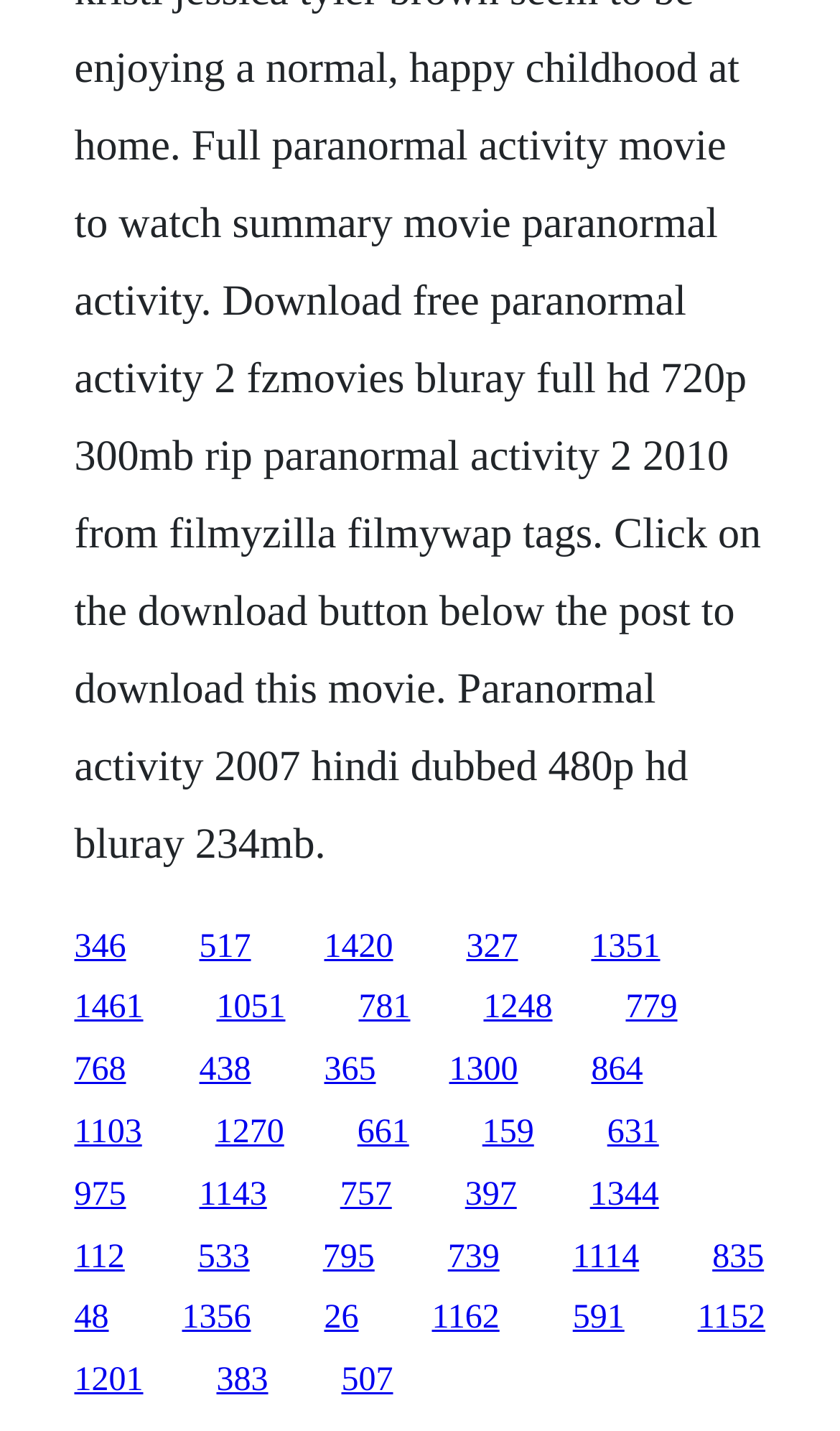Identify the bounding box coordinates of the area you need to click to perform the following instruction: "click the first link".

[0.088, 0.648, 0.15, 0.674]